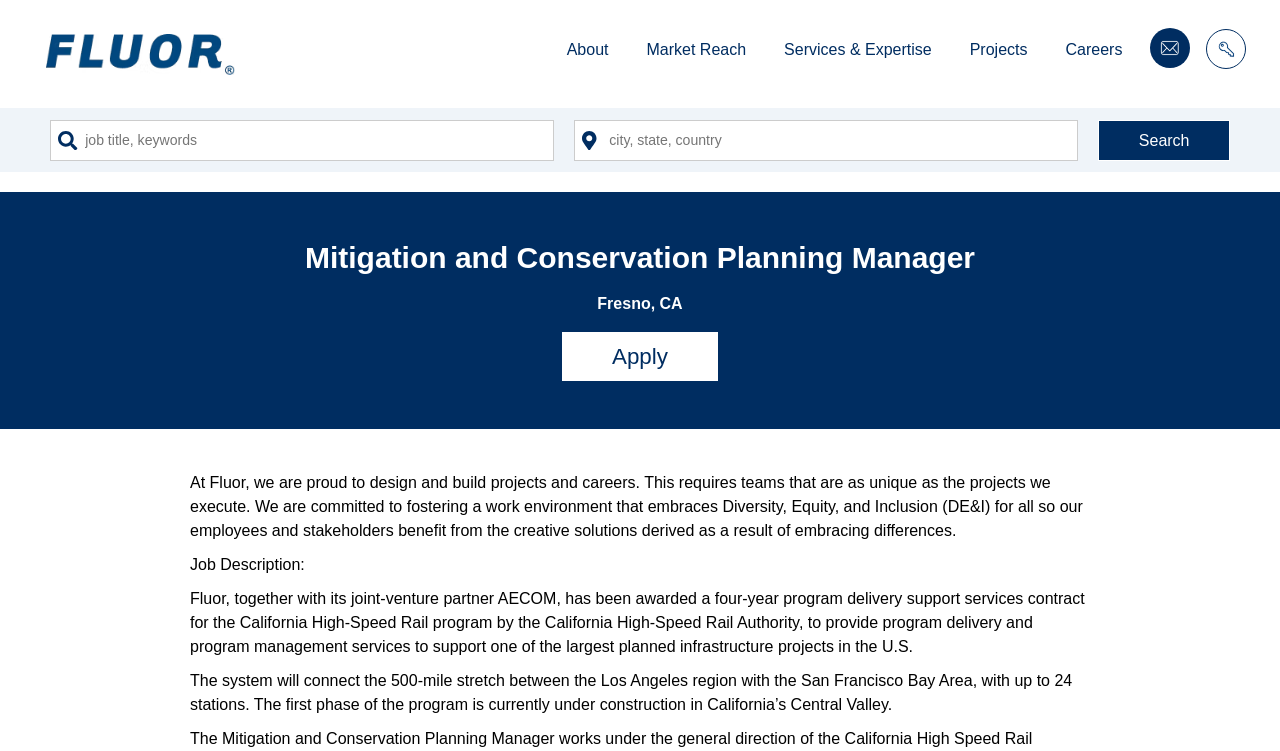Write an extensive caption that covers every aspect of the webpage.

The webpage is about a job posting for a Mitigation and Conservation Planning Manager at Fluor. At the top left corner, there is a Fluor logo, which is an image. Below the logo, there is a main navigation menu with links to different sections of the website, including "About", "Market Reach", "Services & Expertise", "Projects", "Careers", "Contact Us", and "Client Login". Each link has a corresponding image.

On the right side of the page, there is a search bar with a combobox for job title and keywords, and another combobox for city, state, and country. Below the search bar, there is a "Search" button.

The main content of the page starts with a heading that displays the job title, "Mitigation and Conservation Planning Manager". Below the heading, there is a brief description of the job location, "Fresno, CA". Next to the job location, there is an "Apply" link.

The job description is divided into several paragraphs. The first paragraph describes Fluor's commitment to diversity, equity, and inclusion. The second paragraph describes the job, stating that Fluor has been awarded a contract to provide program delivery and program management services for the California High-Speed Rail program. The third paragraph provides more details about the program, including the scope of the project and its current status.

Overall, the webpage is well-organized, with clear headings and concise text. The layout is easy to follow, with the main navigation menu at the top and the job description and search bar below.